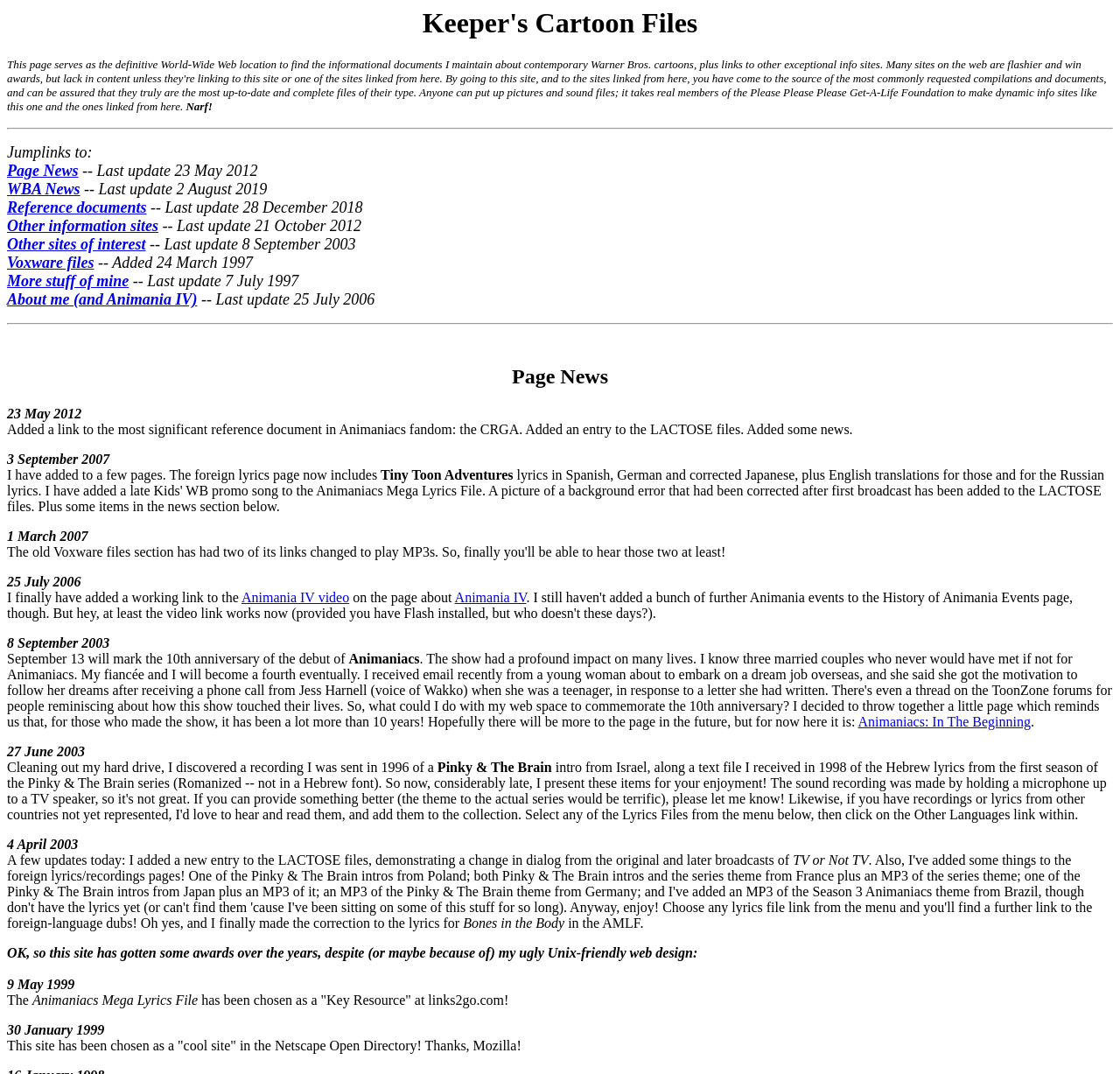Can you find and provide the title of the webpage?

Keeper's Cartoon Files